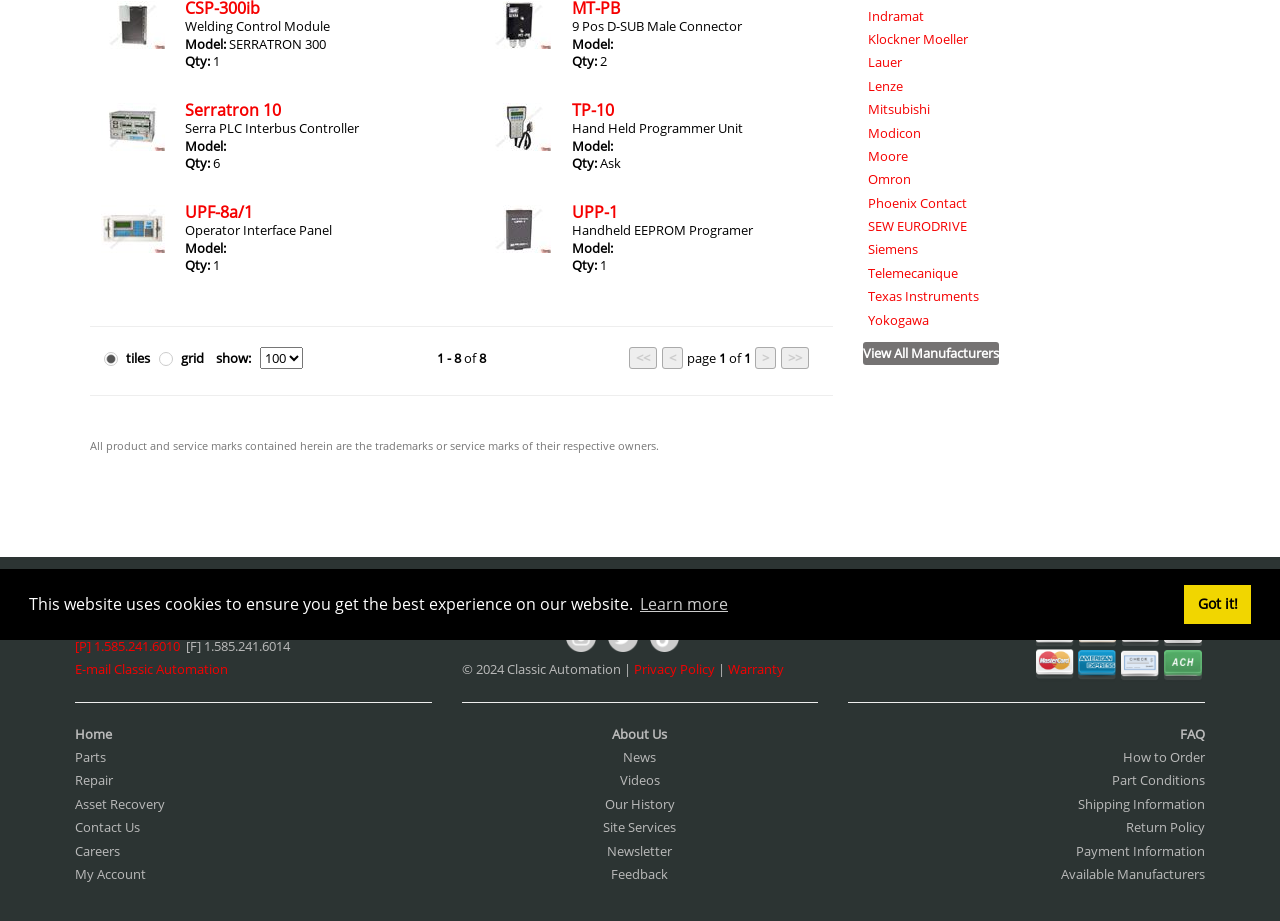Based on the element description "E-mail Classic Automation", predict the bounding box coordinates of the UI element.

[0.059, 0.717, 0.178, 0.736]